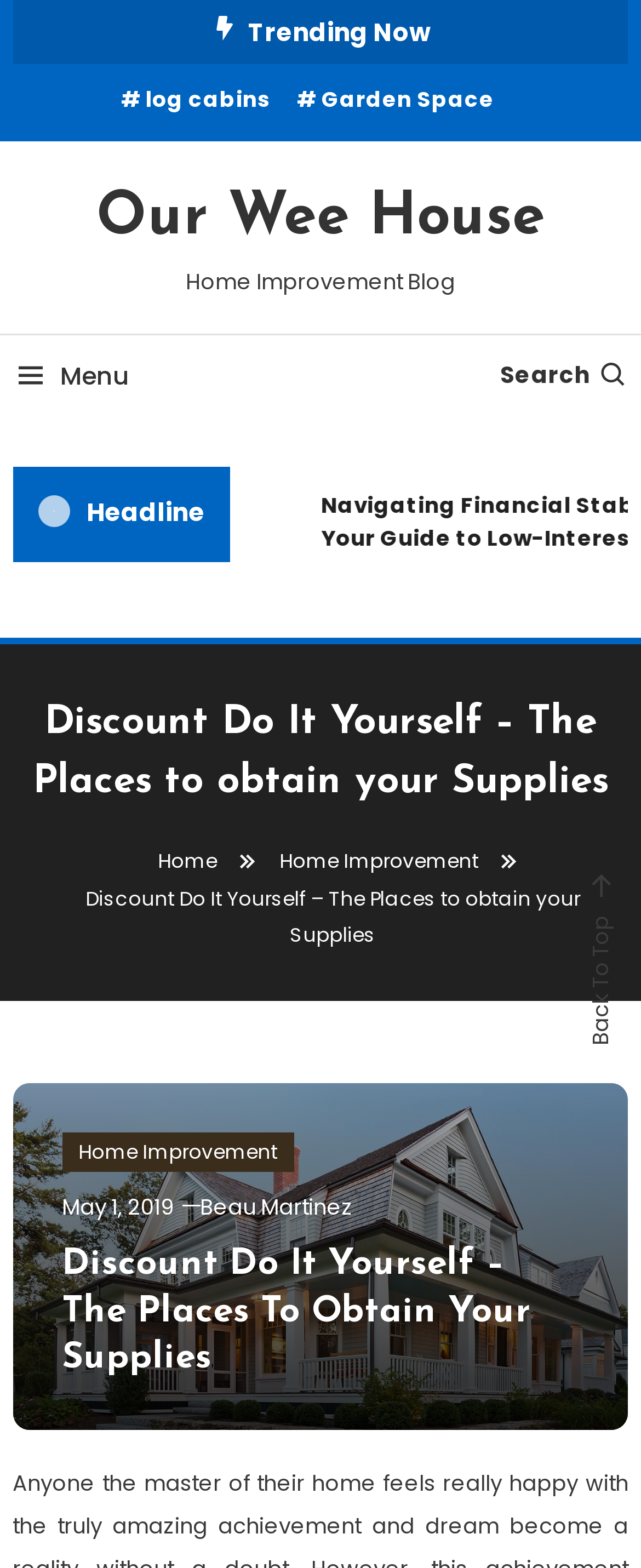Please find the bounding box coordinates of the element that needs to be clicked to perform the following instruction: "go to home page". The bounding box coordinates should be four float numbers between 0 and 1, represented as [left, top, right, bottom].

[0.246, 0.539, 0.338, 0.557]